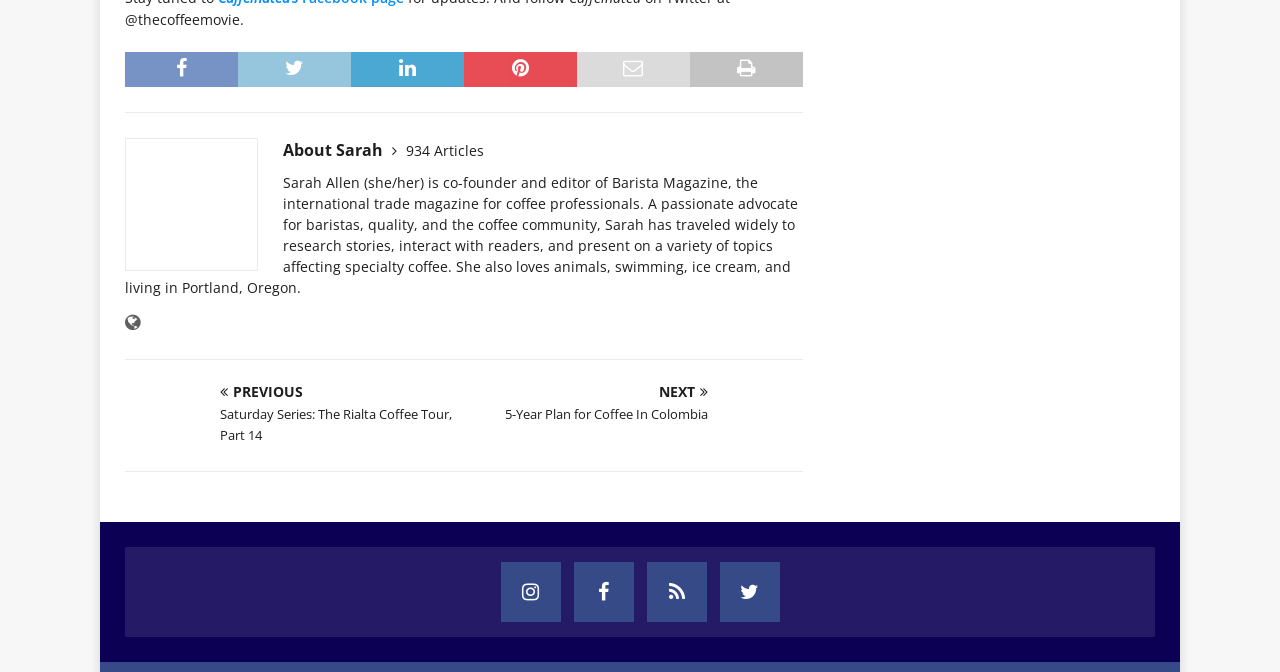How many social media platforms are listed at the bottom?
Using the information from the image, answer the question thoroughly.

There are four link elements at the bottom of the page, each representing a social media platform: instagram, facebook, threads, and twitter. Therefore, there are four social media platforms listed.